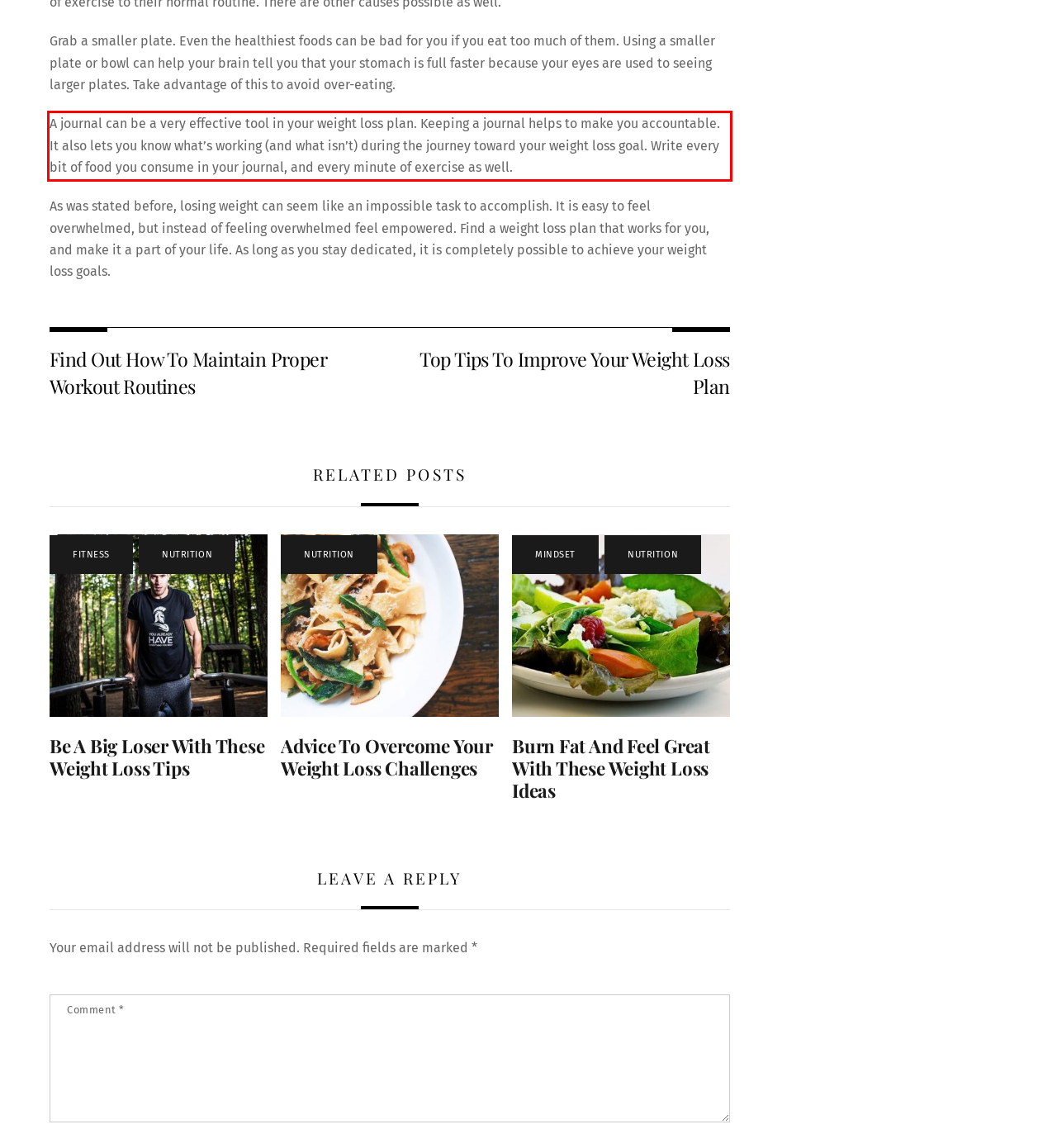Given a screenshot of a webpage with a red bounding box, extract the text content from the UI element inside the red bounding box.

A journal can be a very effective tool in your weight loss plan. Keeping a journal helps to make you accountable. It also lets you know what’s working (and what isn’t) during the journey toward your weight loss goal. Write every bit of food you consume in your journal, and every minute of exercise as well.